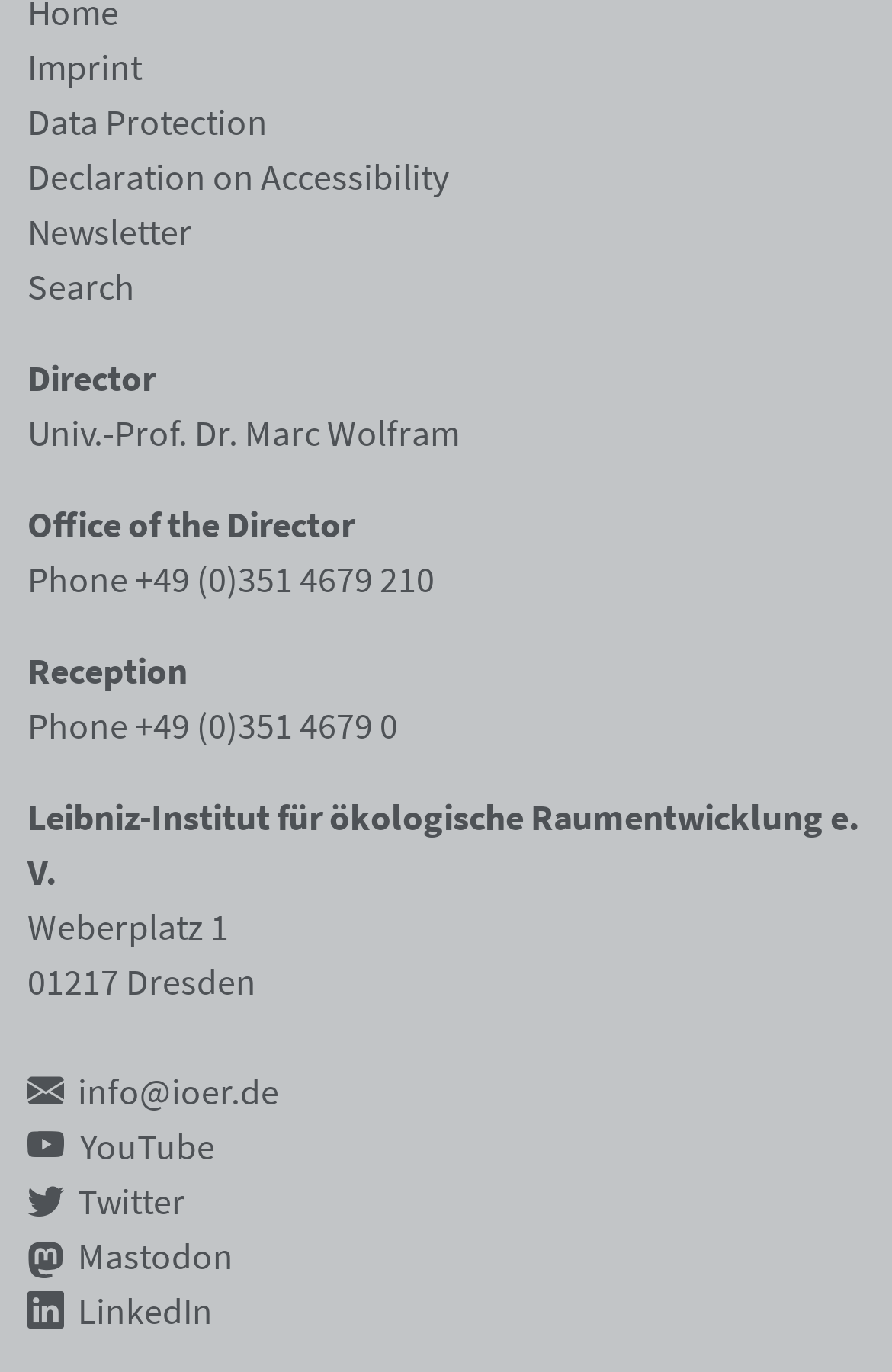What is the address of the Leibniz-Institut?
Using the visual information, answer the question in a single word or phrase.

Weberplatz 1, 01217 Dresden